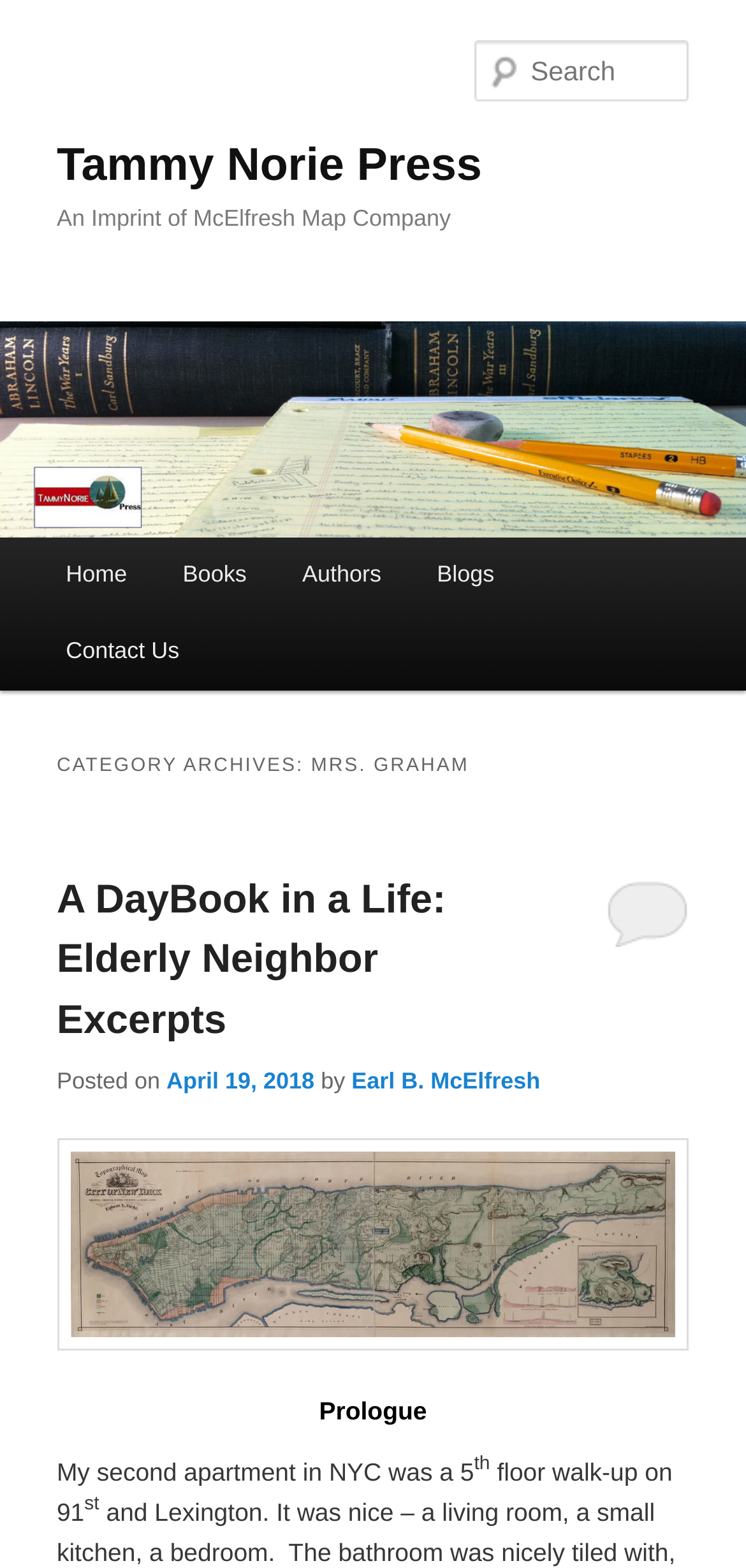Generate a thorough caption detailing the webpage content.

The webpage appears to be an archive page for "Mrs. Graham" on the Tammy Norie Press website. At the top, there is a heading with the website's name, "Tammy Norie Press", which is also a link. Below it, there is a smaller heading that reads "An Imprint of McElfresh Map Company". 

On the left side of the page, there is a vertical menu with links to different sections of the website, including "Home", "Books", "Authors", "Blogs", and "Contact Us". 

In the main content area, there is a search bar at the top with a placeholder text "Search Search". Below the search bar, there is a heading that reads "CATEGORY ARCHIVES: MRS. GRAHAM". 

Under this heading, there are several sections, each with a heading and some text. The first section has a heading "A DayBook in a Life: Elderly Neighbor Excerpts" and a link to the same title. Below the heading, there is some text that reads "Posted on April 19, 2018 by Earl B. McElfresh". 

The next section has a long heading that describes a topographical map of New York City, and below it, there is an image of the map. 

Finally, there is a section with some text that appears to be a personal anecdote about living in New York City. The text is divided into several lines, with some superscript numbers and abbreviations.